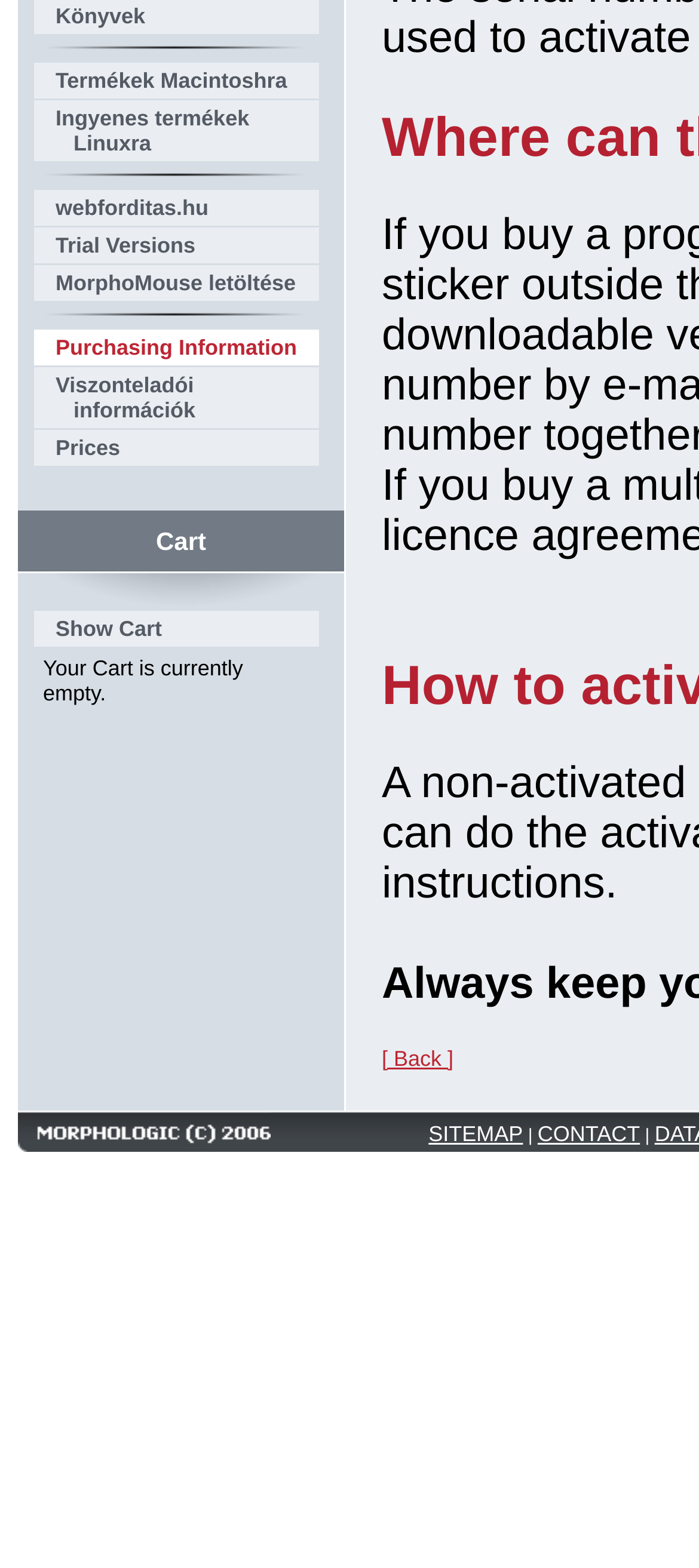Provide the bounding box coordinates of the HTML element this sentence describes: "Purchasing Information".

[0.049, 0.21, 0.456, 0.233]